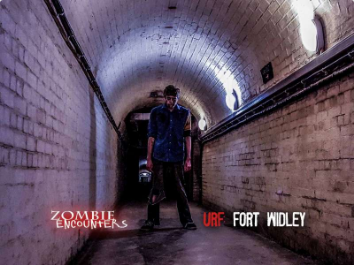Using the information shown in the image, answer the question with as much detail as possible: What is the figure in the center holding?

The figure in the center of the image is holding a lantern, which is the source of light in the dimly lit tunnel and adds to the eerie ambiance of the scene.